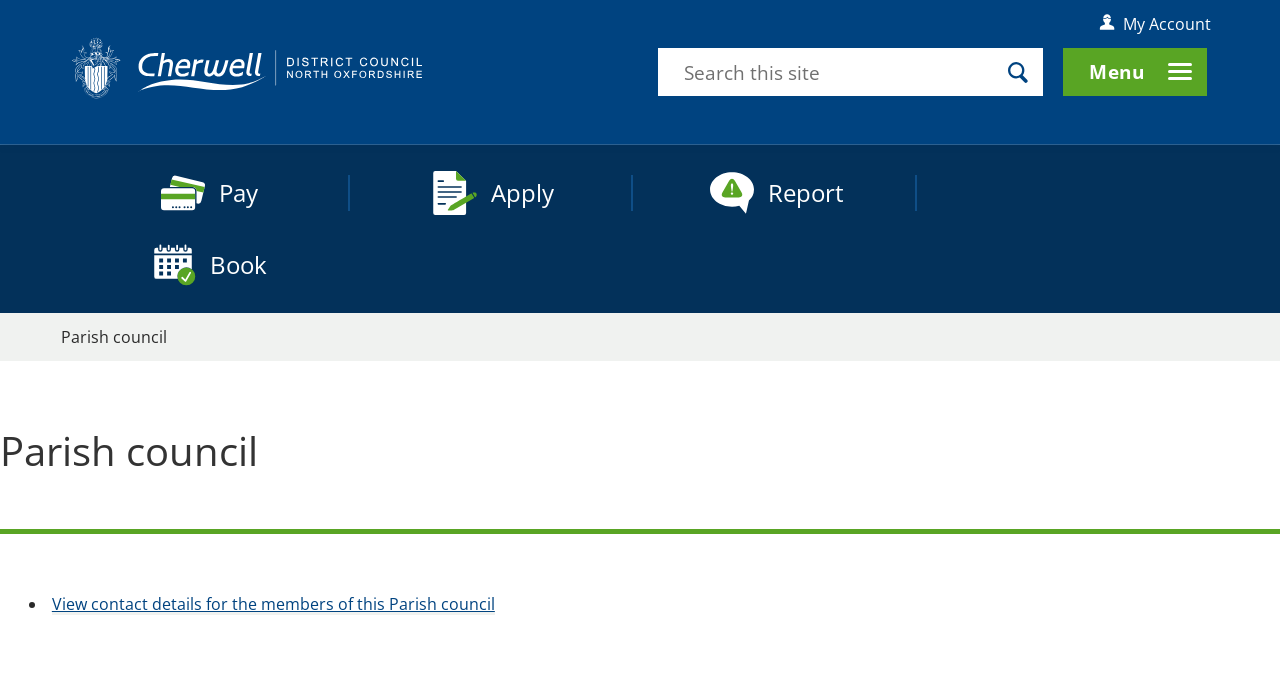Provide your answer to the question using just one word or phrase: What is the current location in the breadcrumb navigation?

Parish council